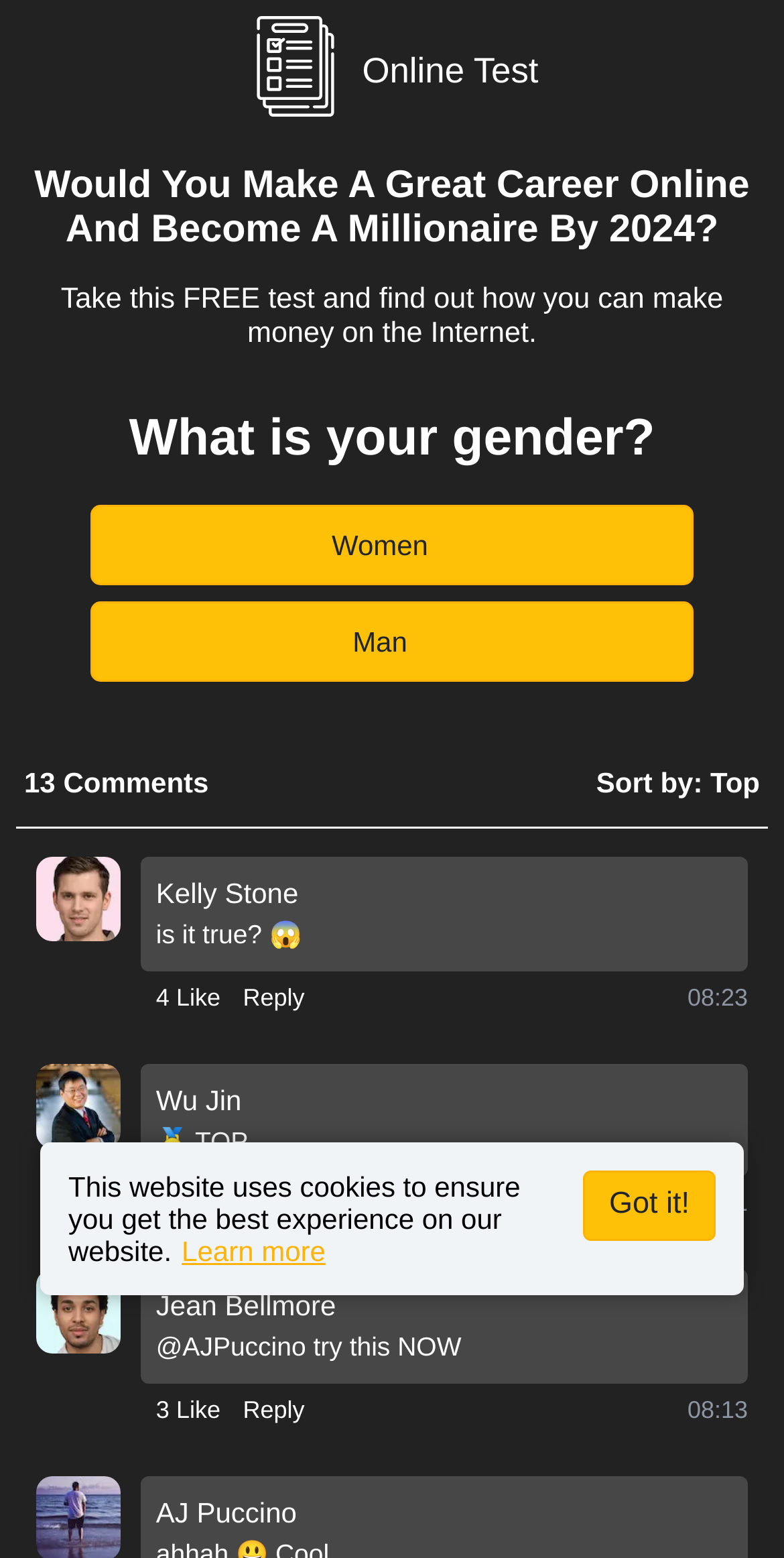Give an in-depth explanation of the webpage layout and content.

This webpage is an online survey platform that invites users to participate and share their insights. At the top left corner, there is a logo image, accompanied by a "Online Test" text. Below this, there are two headings that ask users if they can make a great career online and become a millionaire by 2024, and invite them to take a free test to find out how they can make money on the internet.

On the left side of the page, there is a section that asks users about their gender, with two buttons labeled "Women" and "Man". Below this, there are several comments or posts from users, each with a profile picture, a comment text, and buttons to like or reply. These comments are sorted by top, and the user can change the sorting order.

At the bottom of the page, there is a notice that informs users that the website uses cookies to ensure the best experience, with a link to learn more and a button to acknowledge this notice.

Throughout the page, there are several images, including profile pictures and a logo, as well as various buttons and links to interact with the content. The overall layout is organized, with clear headings and concise text, making it easy for users to navigate and participate in the survey.